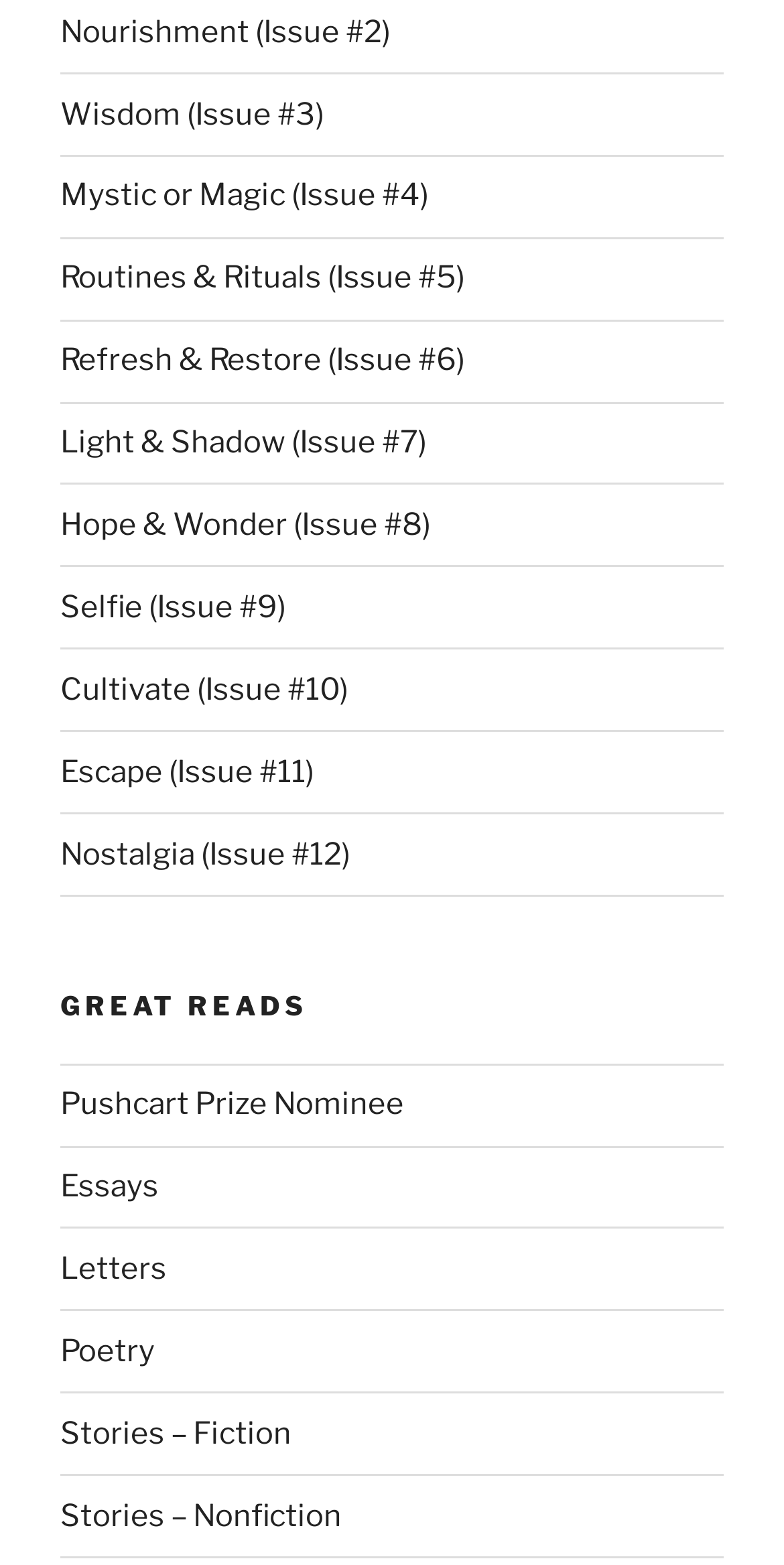Provide a thorough and detailed response to the question by examining the image: 
How many types of writing are listed under 'Great Reads'?

There are 5 links under the 'Great Reads' navigation element, each representing a type of writing: 'Pushcart Prize Nominee', 'Essays', 'Letters', 'Poetry', and 'Stories'.